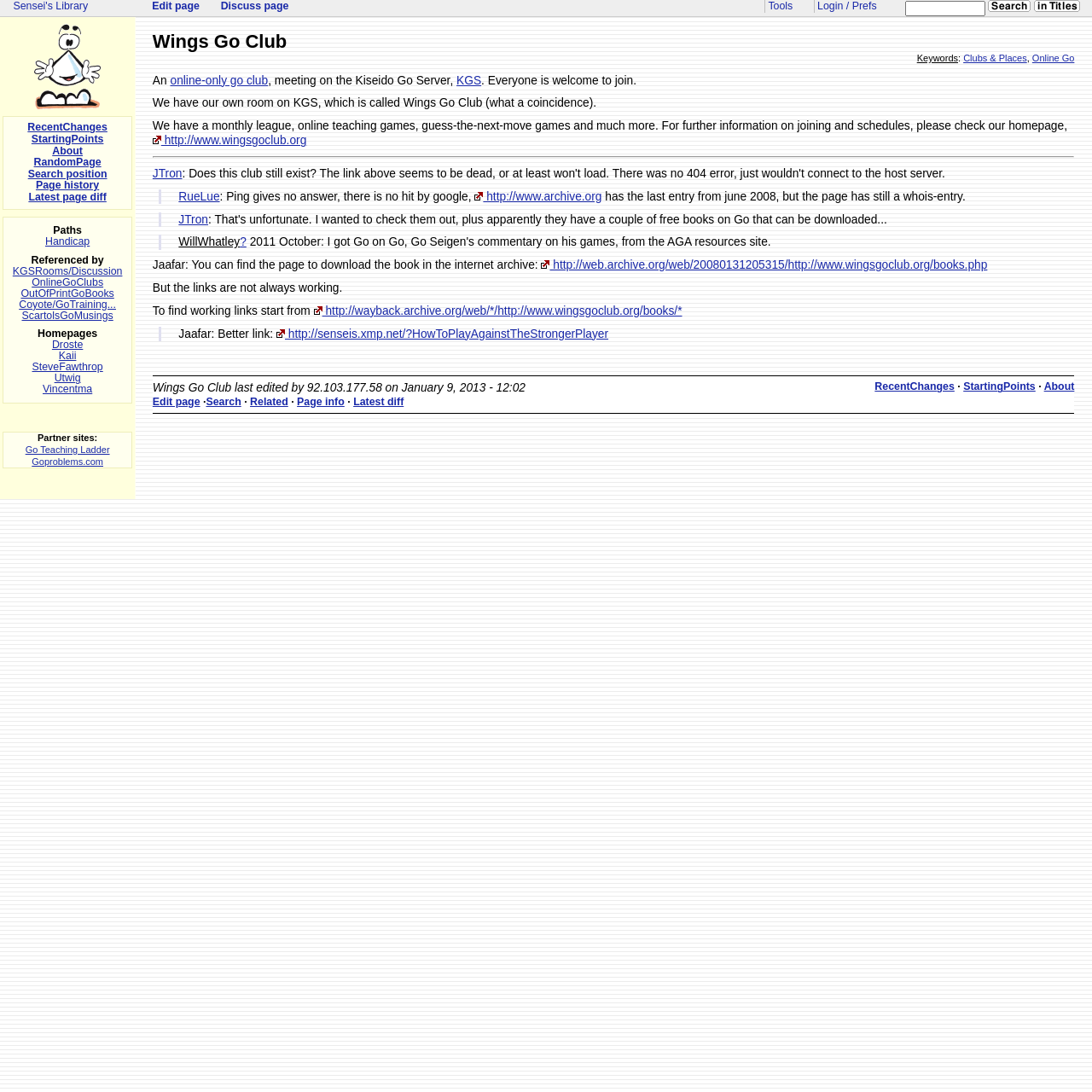Where can you find the page to download the book?
Please answer the question with a single word or phrase, referencing the image.

Internet archive